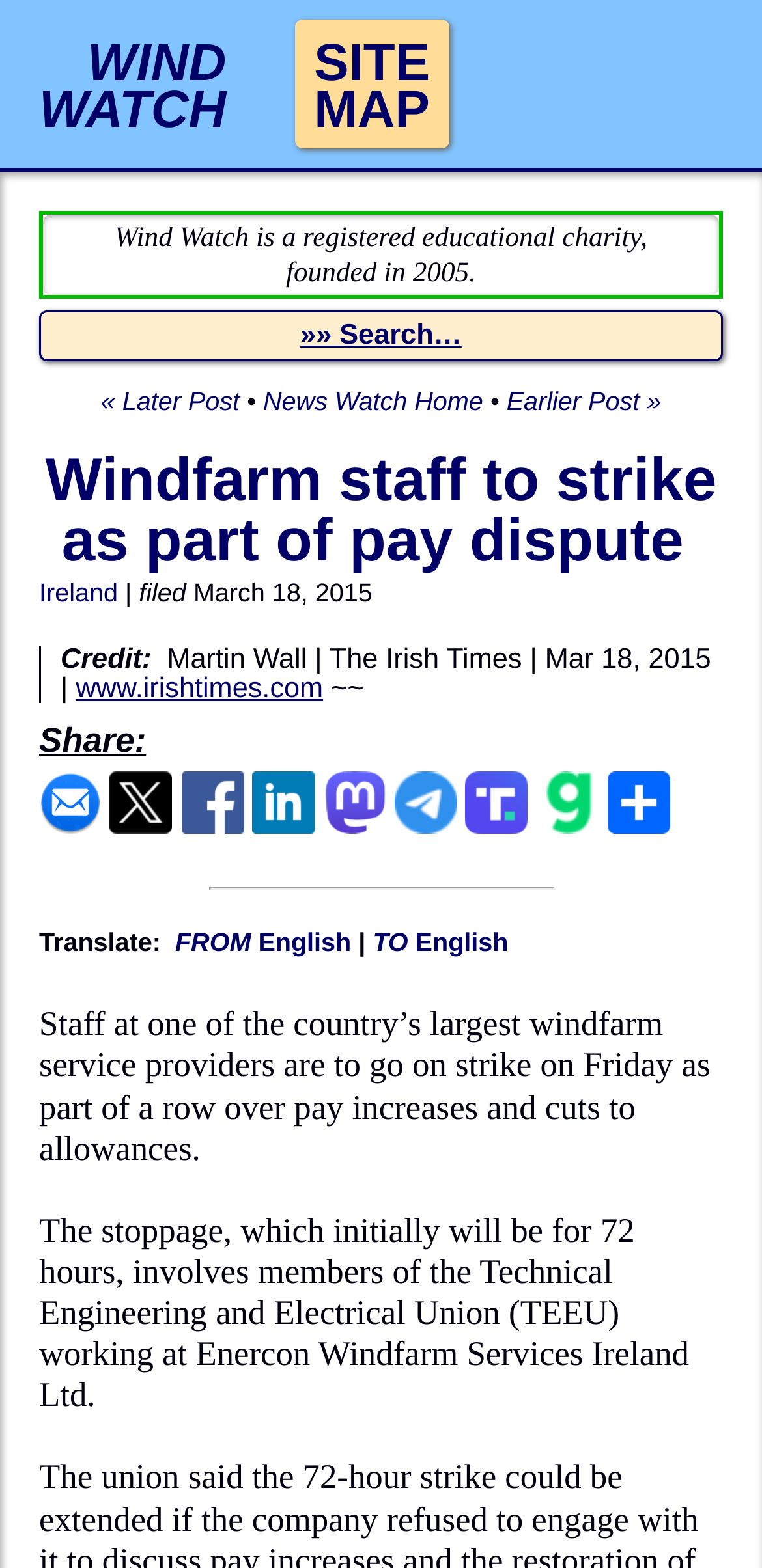Locate the bounding box coordinates of the clickable area to execute the instruction: "Search for something". Provide the coordinates as four float numbers between 0 and 1, represented as [left, top, right, bottom].

[0.394, 0.204, 0.606, 0.224]